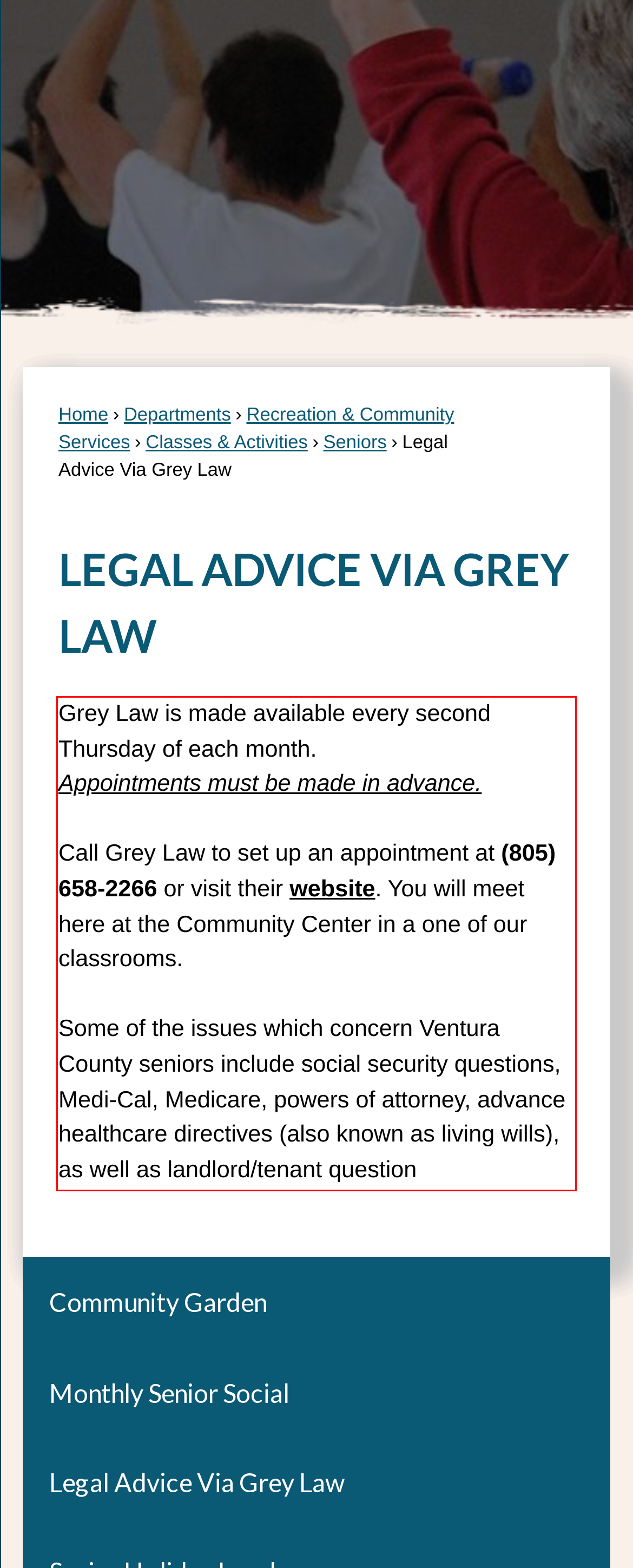With the given screenshot of a webpage, locate the red rectangle bounding box and extract the text content using OCR.

Grey Law is made available every second Thursday of each month. Appointments must be made in advance. Call Grey Law to set up an appointment at (805) 658-2266 or visit their website. You will meet here at the Community Center in a one of our classrooms. Some of the issues which concern Ventura County seniors include social security questions, Medi-Cal, Medicare, powers of attorney, advance healthcare directives (also known as living wills), as well as landlord/tenant question